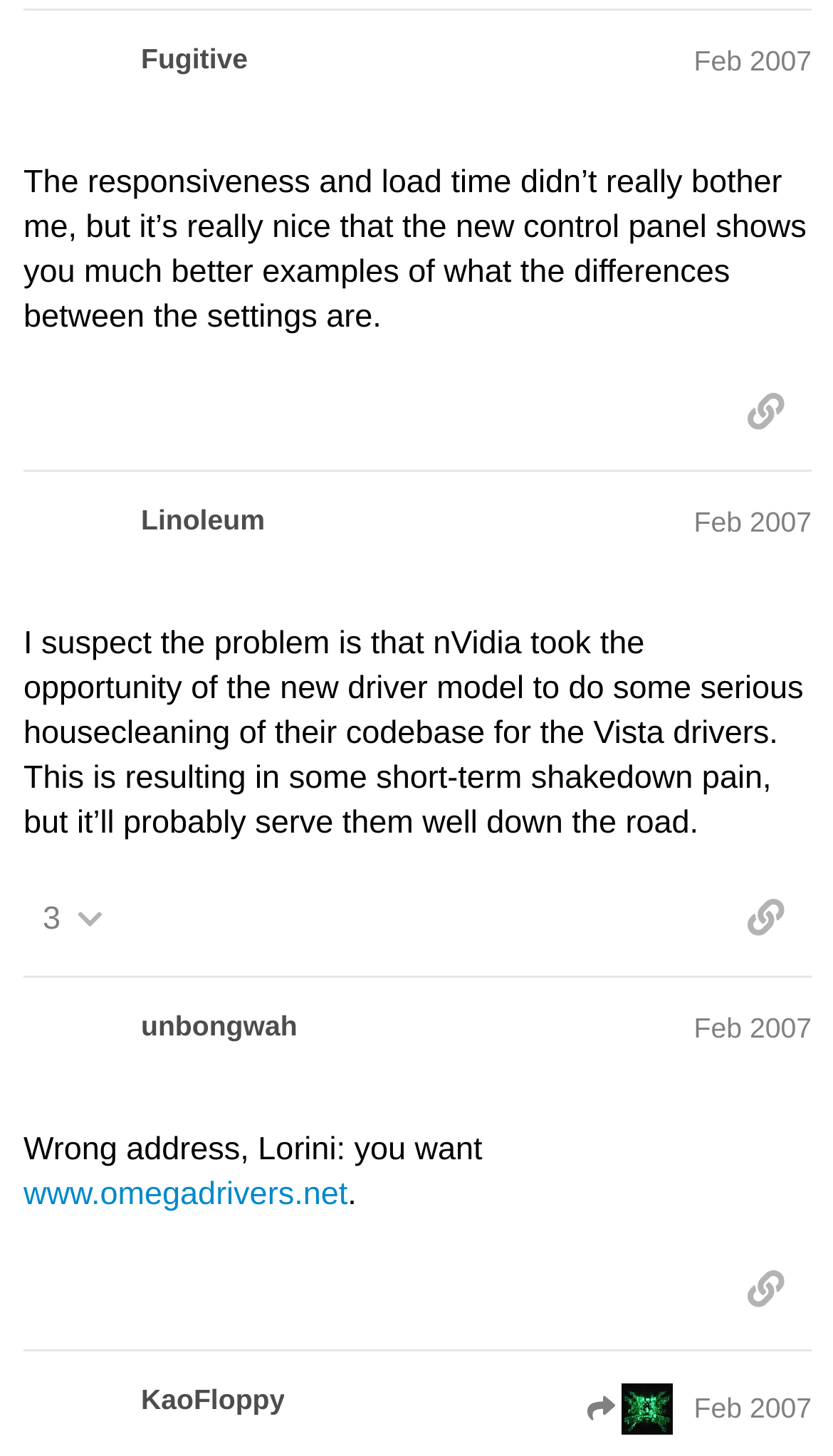Indicate the bounding box coordinates of the element that needs to be clicked to satisfy the following instruction: "Share a link to this post". The coordinates should be four float numbers between 0 and 1, i.e., [left, top, right, bottom].

[0.864, 0.255, 0.974, 0.311]